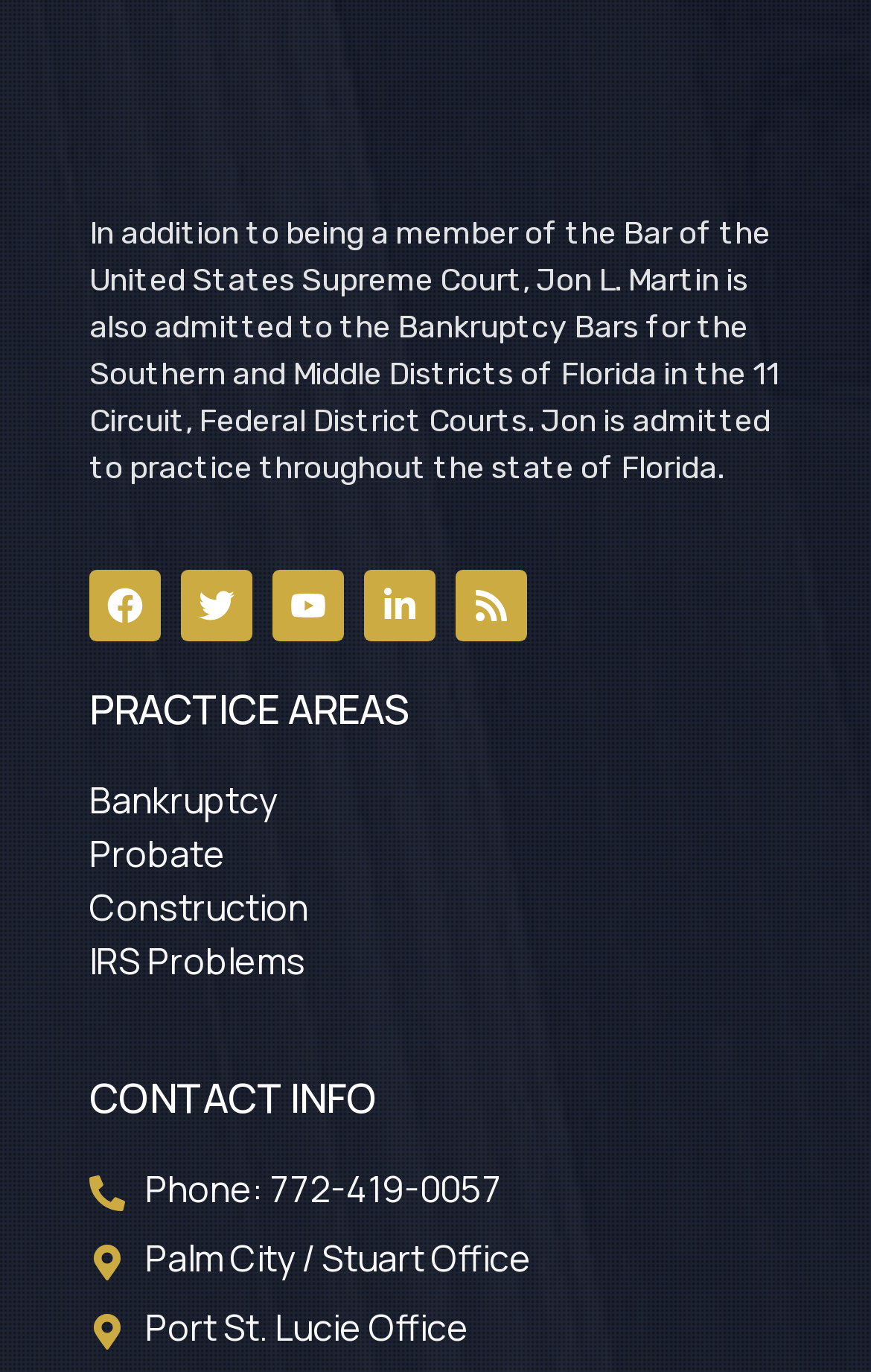What is the first practice area listed?
Provide a detailed answer to the question, using the image to inform your response.

The first practice area listed is Bankruptcy, which is a link element under the heading 'PRACTICE AREAS'.